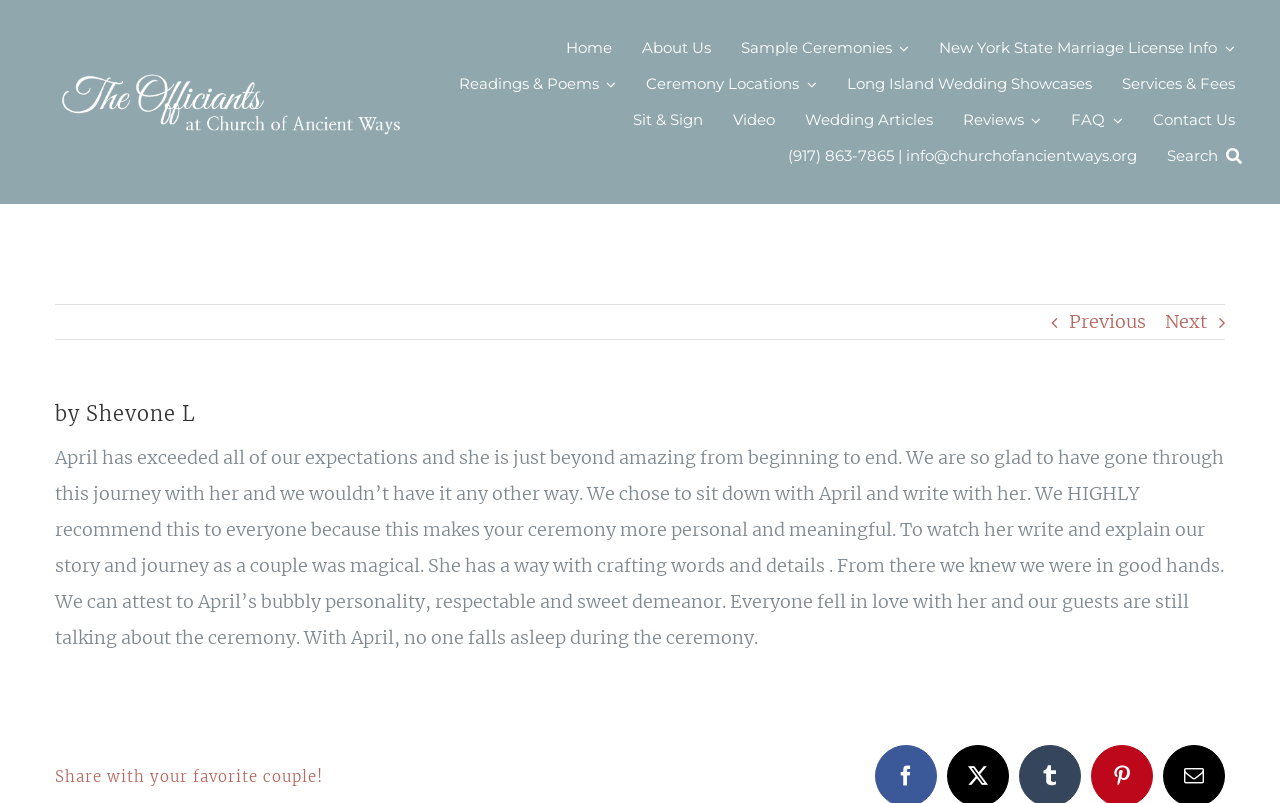Determine the bounding box coordinates of the clickable region to execute the instruction: "Click on the 'ENT' link". The coordinates should be four float numbers between 0 and 1, denoted as [left, top, right, bottom].

None